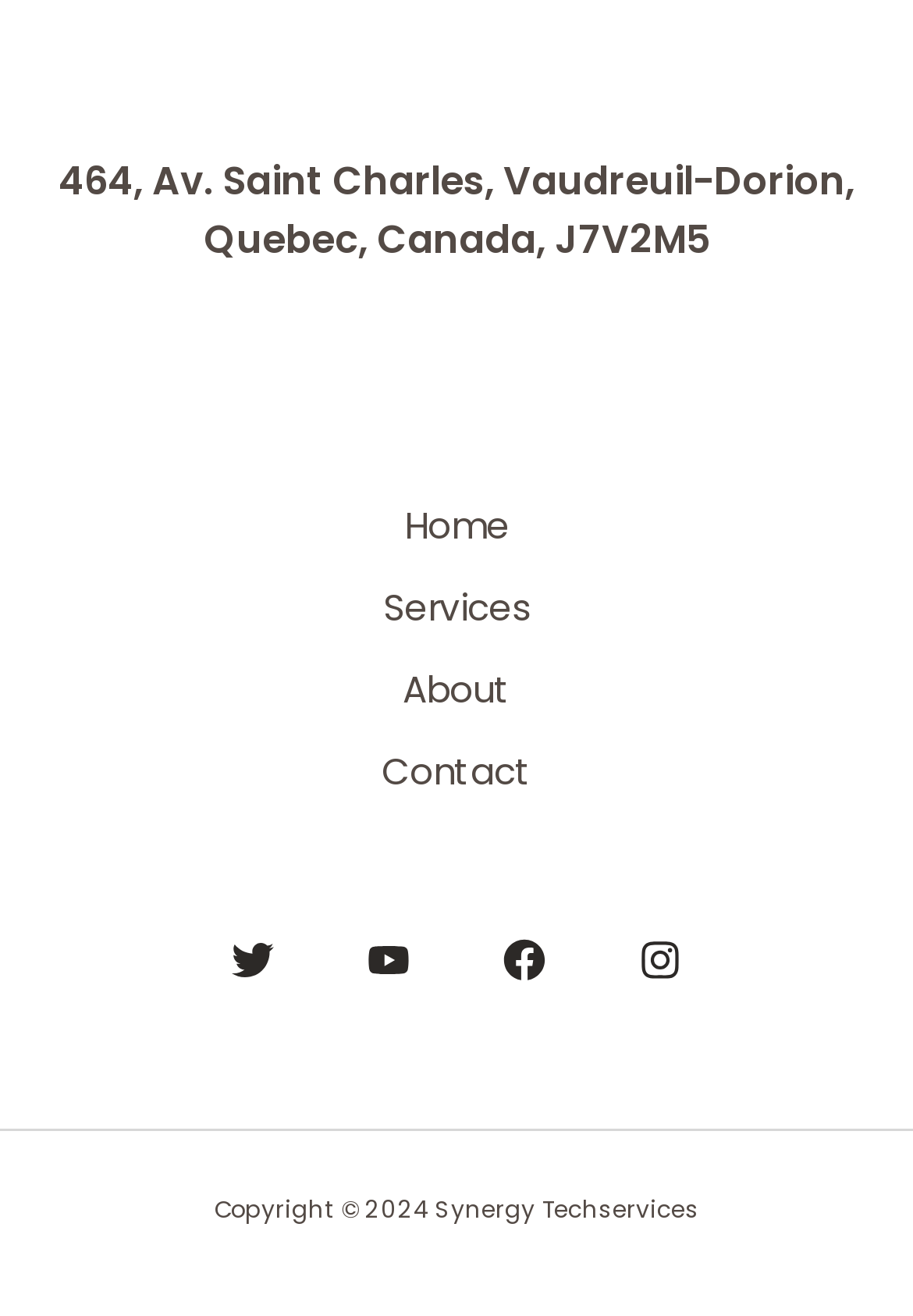What is the address of Synergy Techservices?
Please provide a single word or phrase as your answer based on the image.

464, Av. Saint Charles, Vaudreuil-Dorion, Quebec, Canada, J7V2M5